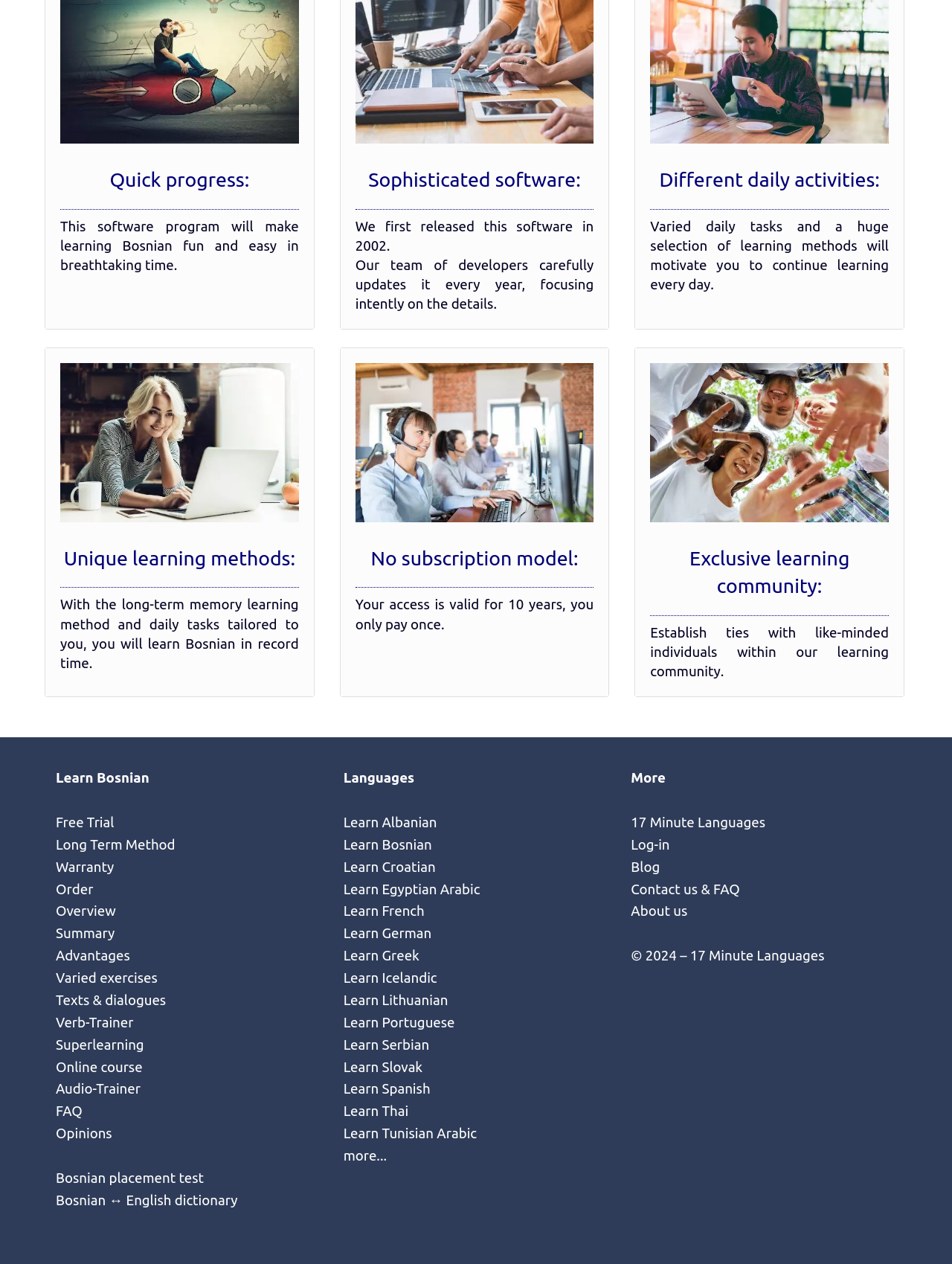Identify and provide the bounding box coordinates of the UI element described: "Learn Lithuanian". The coordinates should be formatted as [left, top, right, bottom], with each number being a float between 0 and 1.

[0.361, 0.785, 0.471, 0.797]